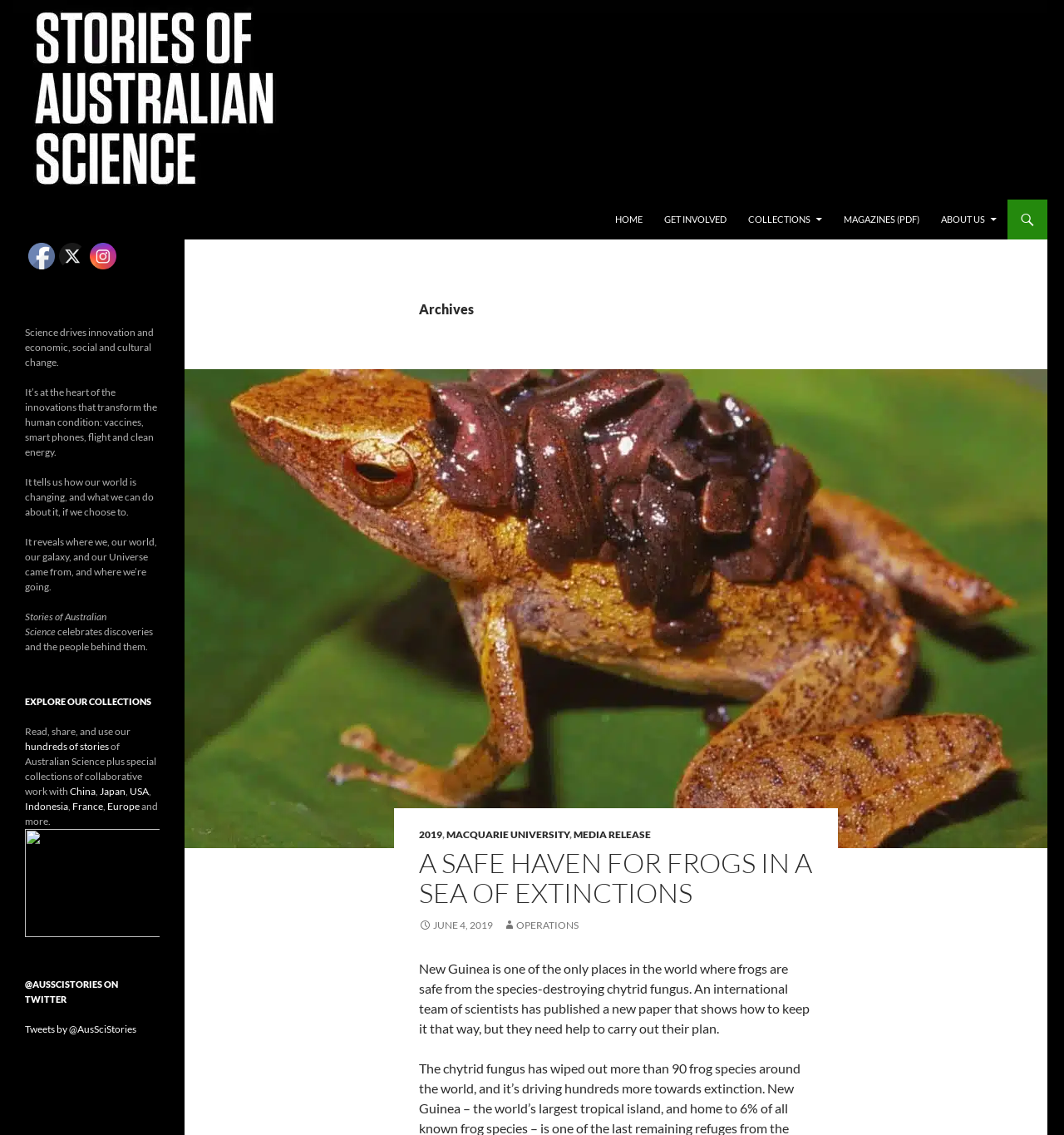Please respond to the question using a single word or phrase:
How many social media platforms are linked on the webpage?

3